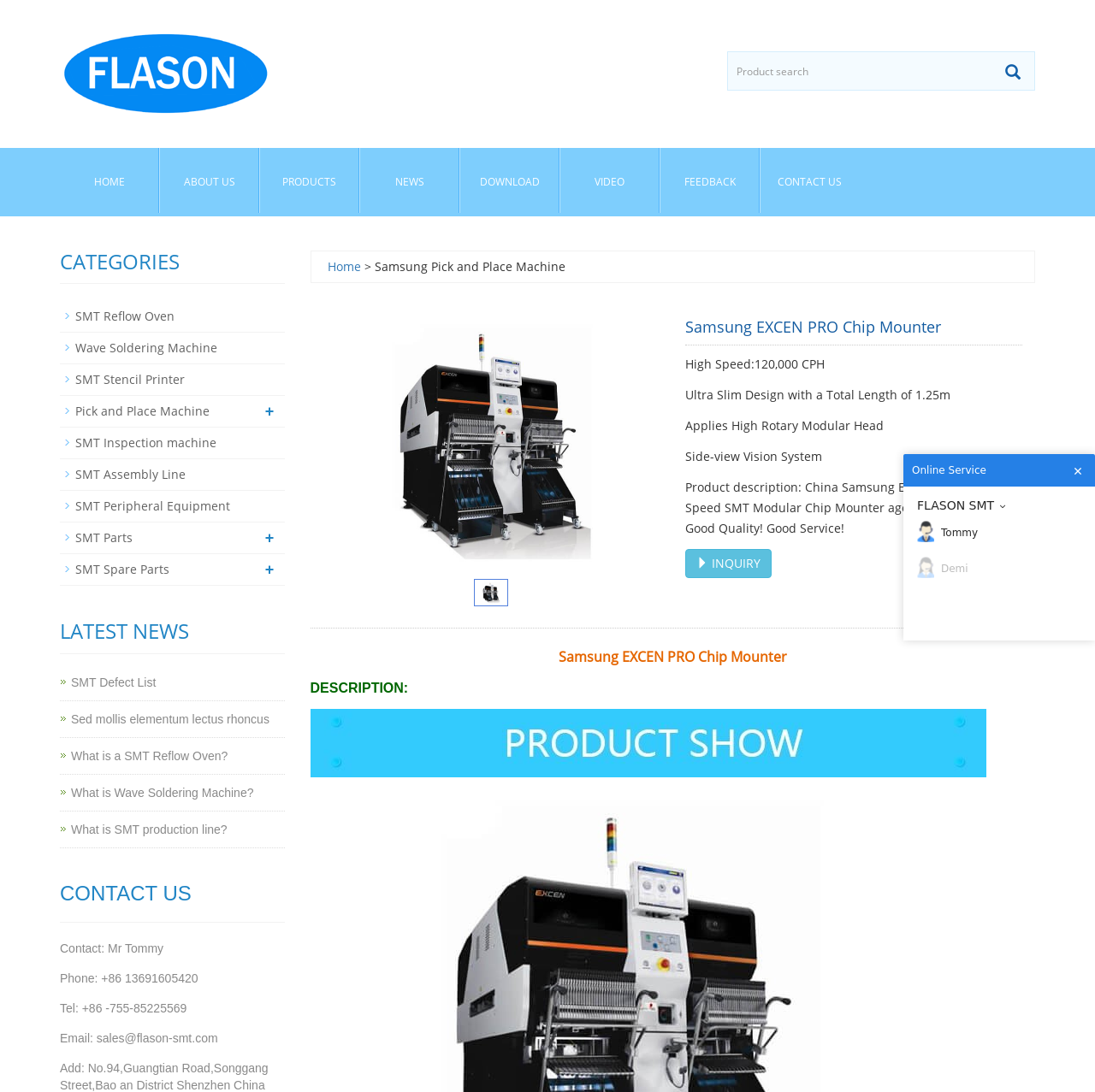What is the product description?
Look at the image and respond with a single word or a short phrase.

China Samsung EXCEN PRO High Speed SMT Modular Chip Mounter agent